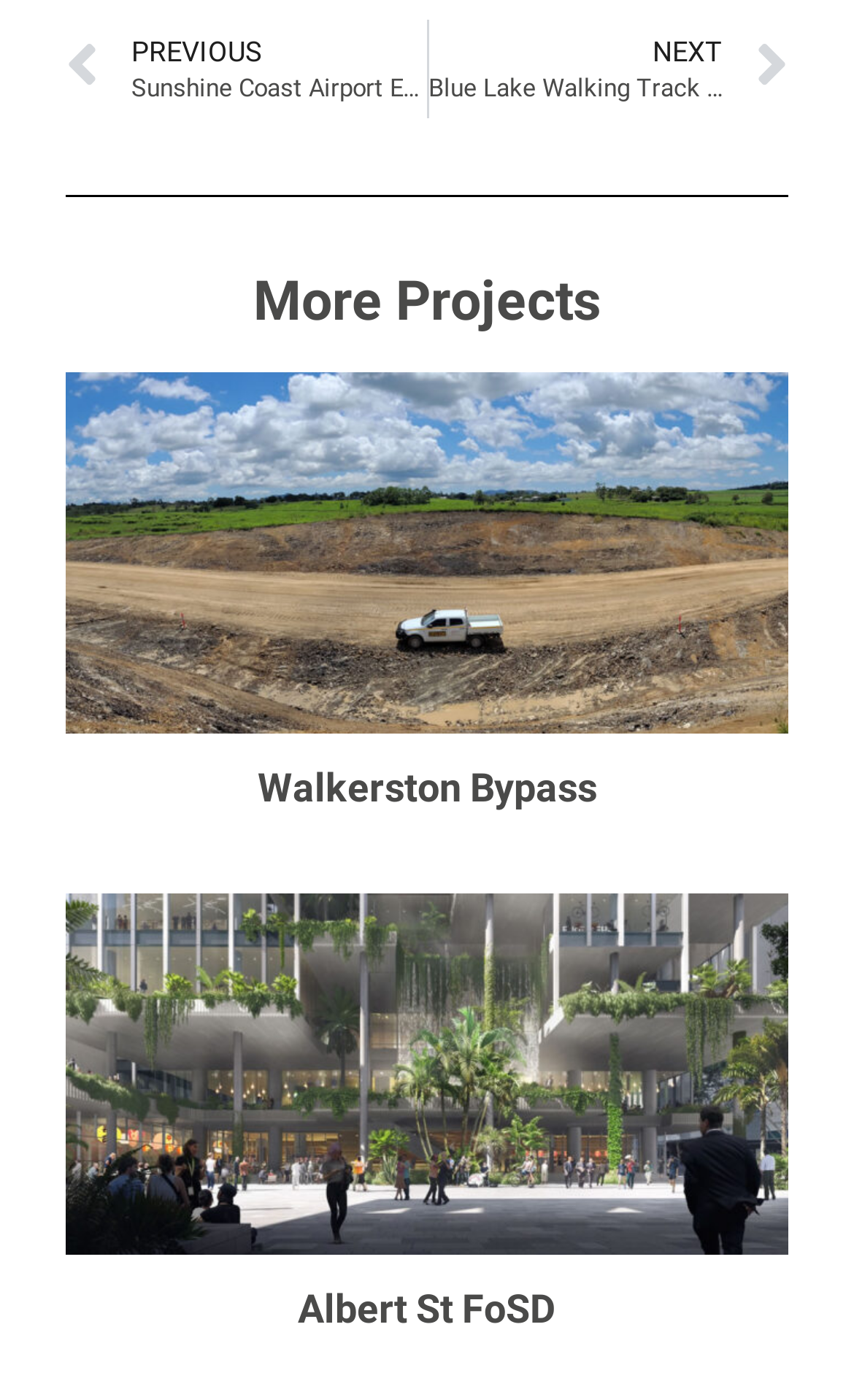Given the description "Walkerston Bypass", determine the bounding box of the corresponding UI element.

[0.301, 0.546, 0.699, 0.579]